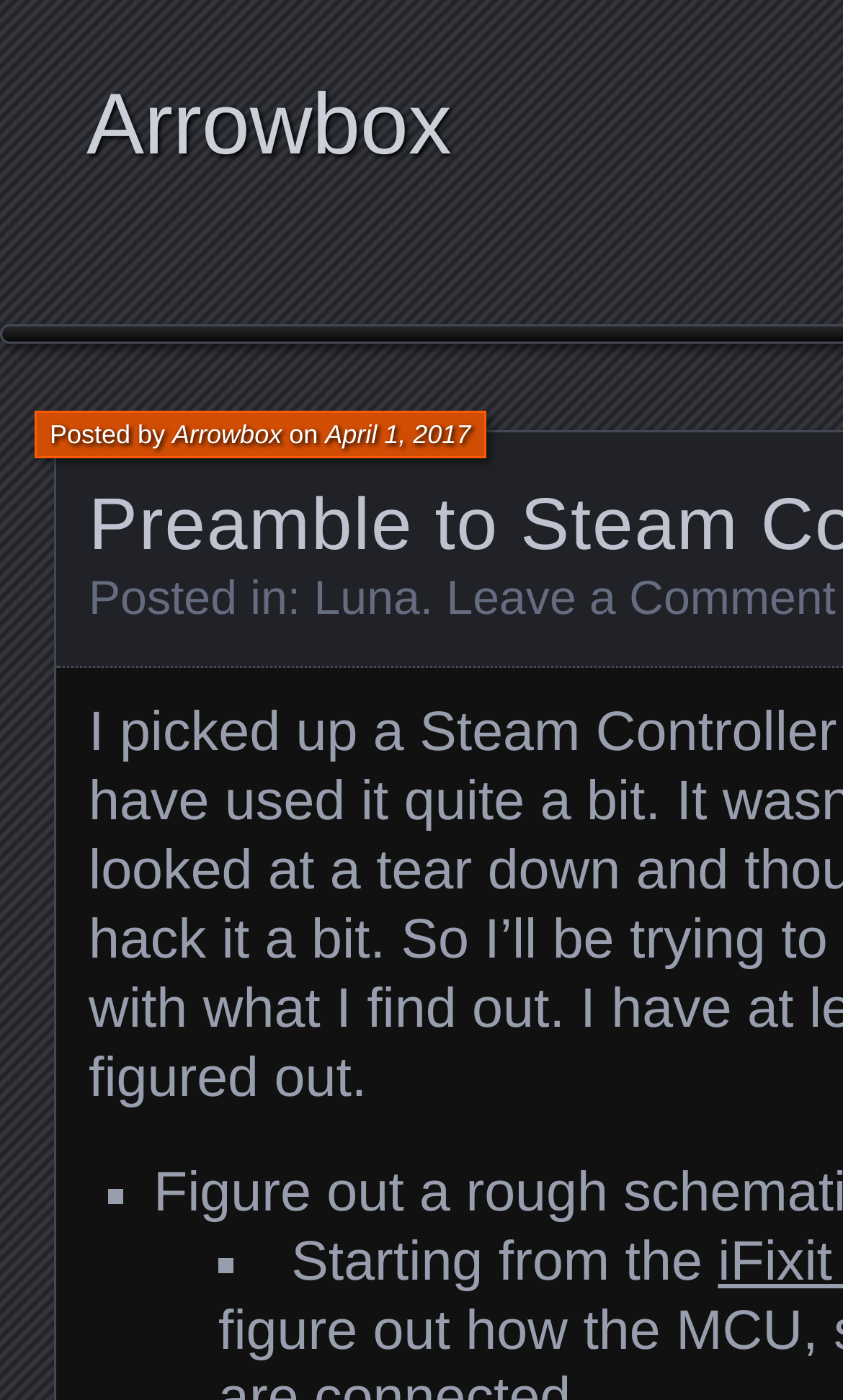Examine the image and give a thorough answer to the following question:
What is the first word of the article?

The answer can be found by looking at the main content section of the webpage, where the first sentence starts with the word 'Starting'.